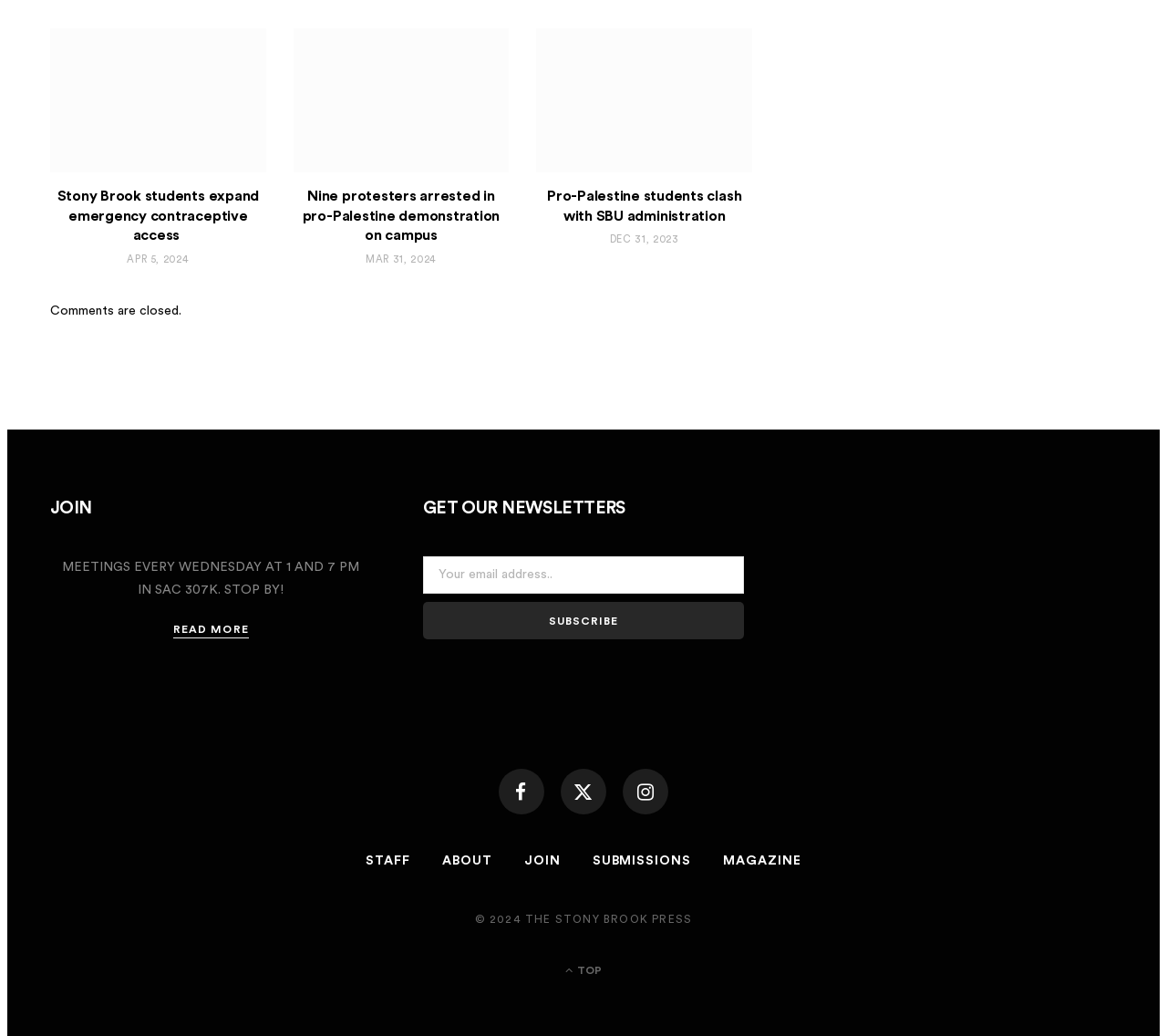What is the function of the button?
Using the image, provide a detailed and thorough answer to the question.

The button is labeled 'Subscribe' and is associated with the textbox for entering an email address, indicating that it is used to submit the email address and complete the subscription process.